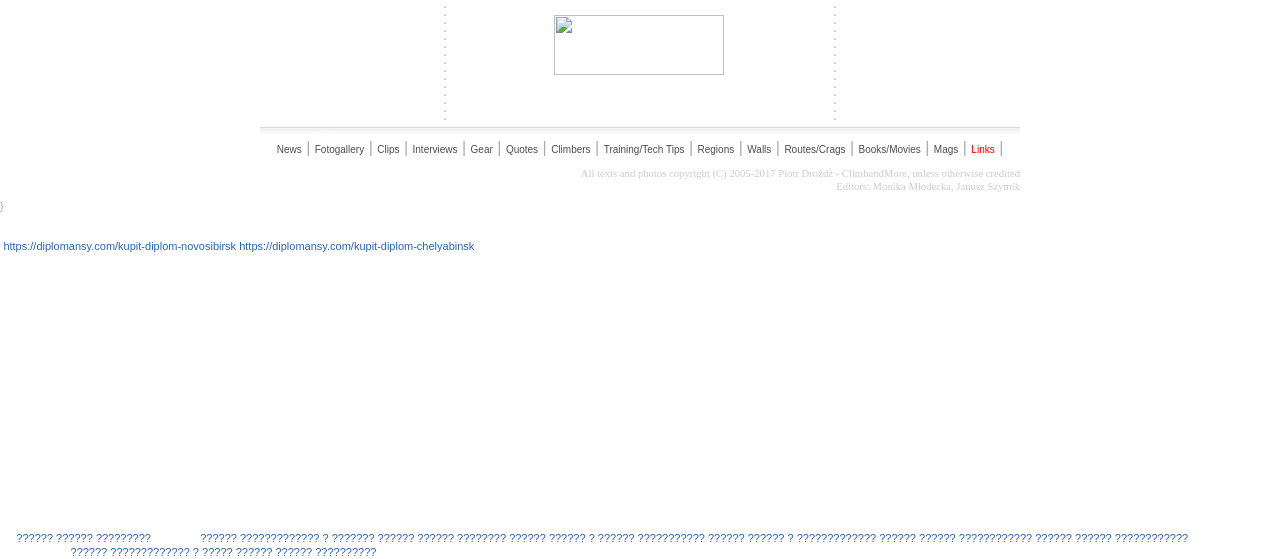Determine the bounding box coordinates of the clickable element to complete this instruction: "Enter first name". Provide the coordinates in the format of four float numbers between 0 and 1, [left, top, right, bottom].

None